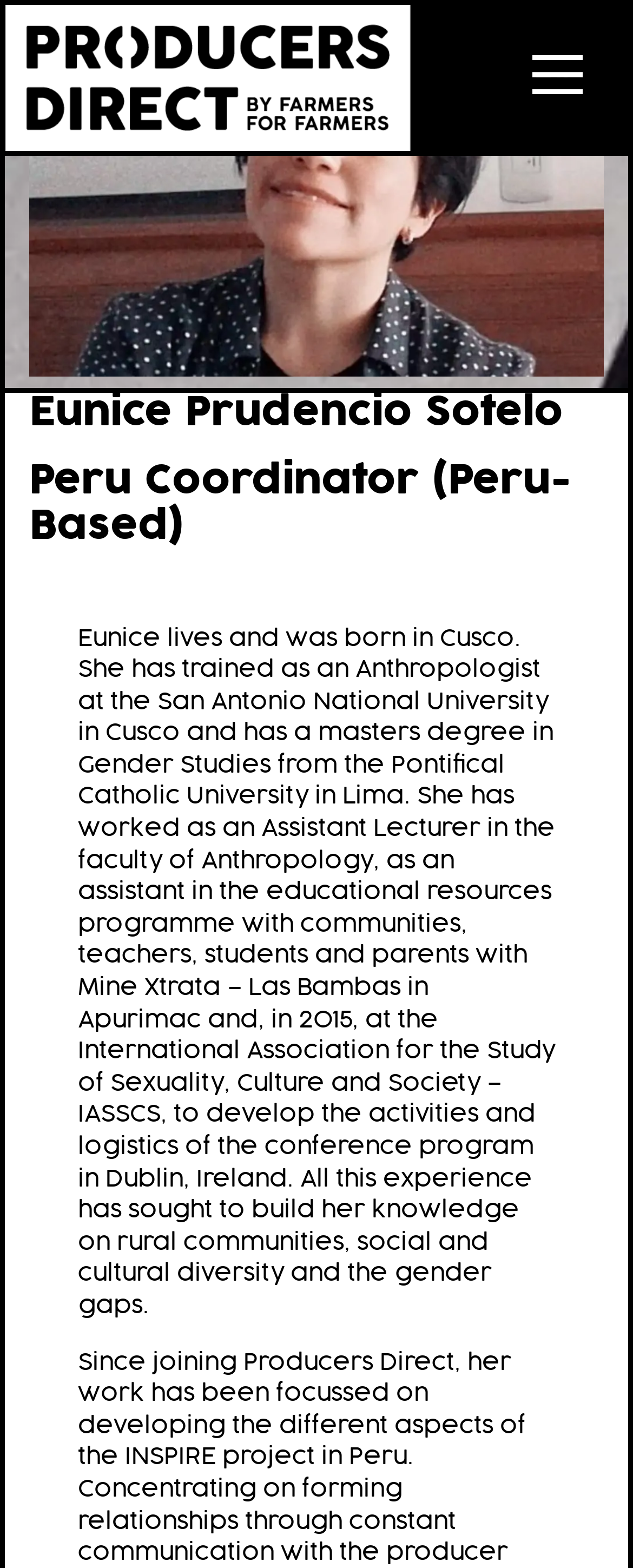What was Eunice's role in the International Association for the Study of Sexuality, Culture and Society?
Answer the question with as much detail as possible.

According to the webpage, in 2015, Eunice worked at the International Association for the Study of Sexuality, Culture and Society to develop the activities and logistics of the conference program in Dublin, Ireland.